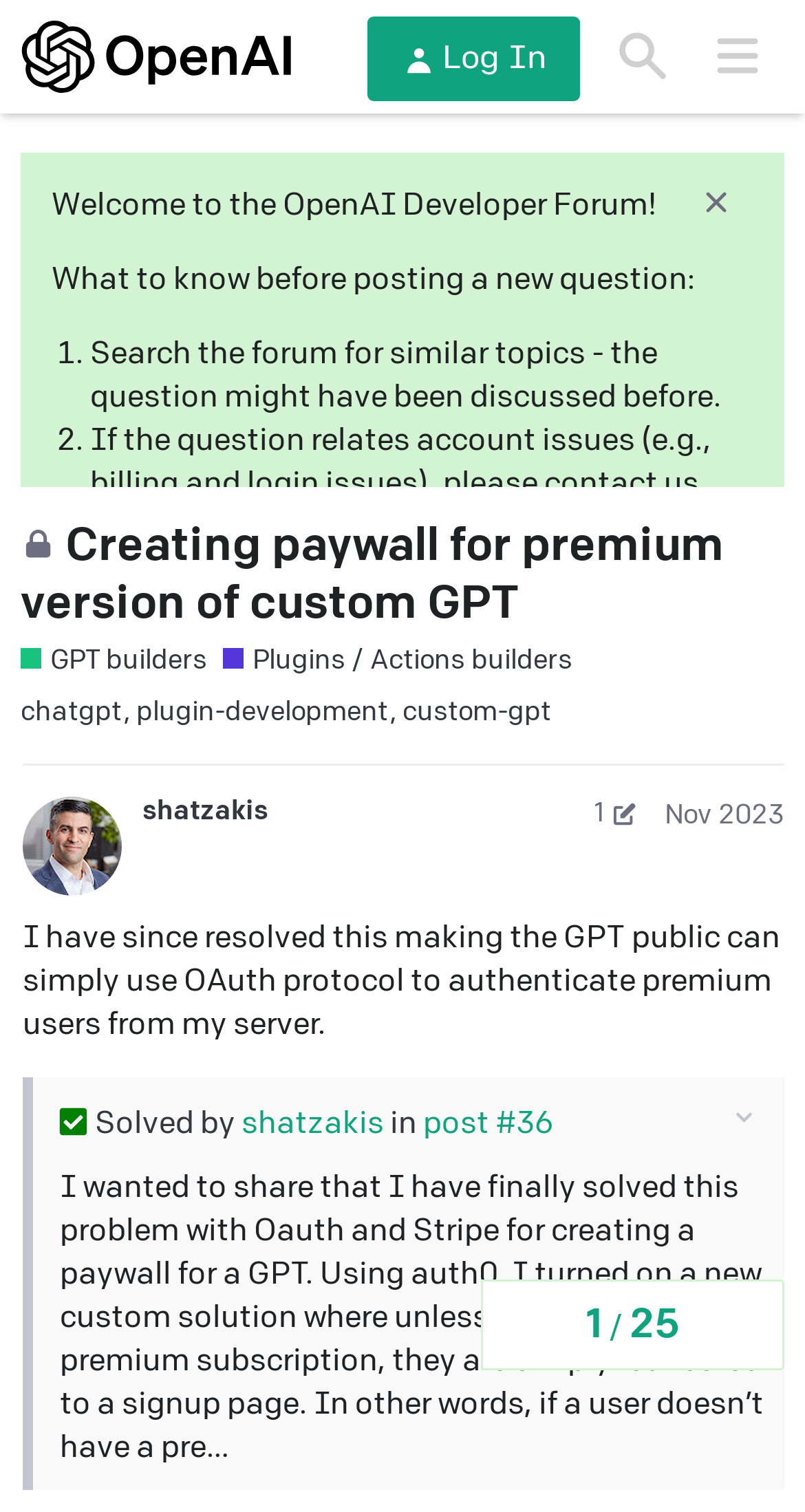Please locate the bounding box coordinates of the element's region that needs to be clicked to follow the instruction: "Search the forum". The bounding box coordinates should be provided as four float numbers between 0 and 1, i.e., [left, top, right, bottom].

[0.741, 0.006, 0.857, 0.069]